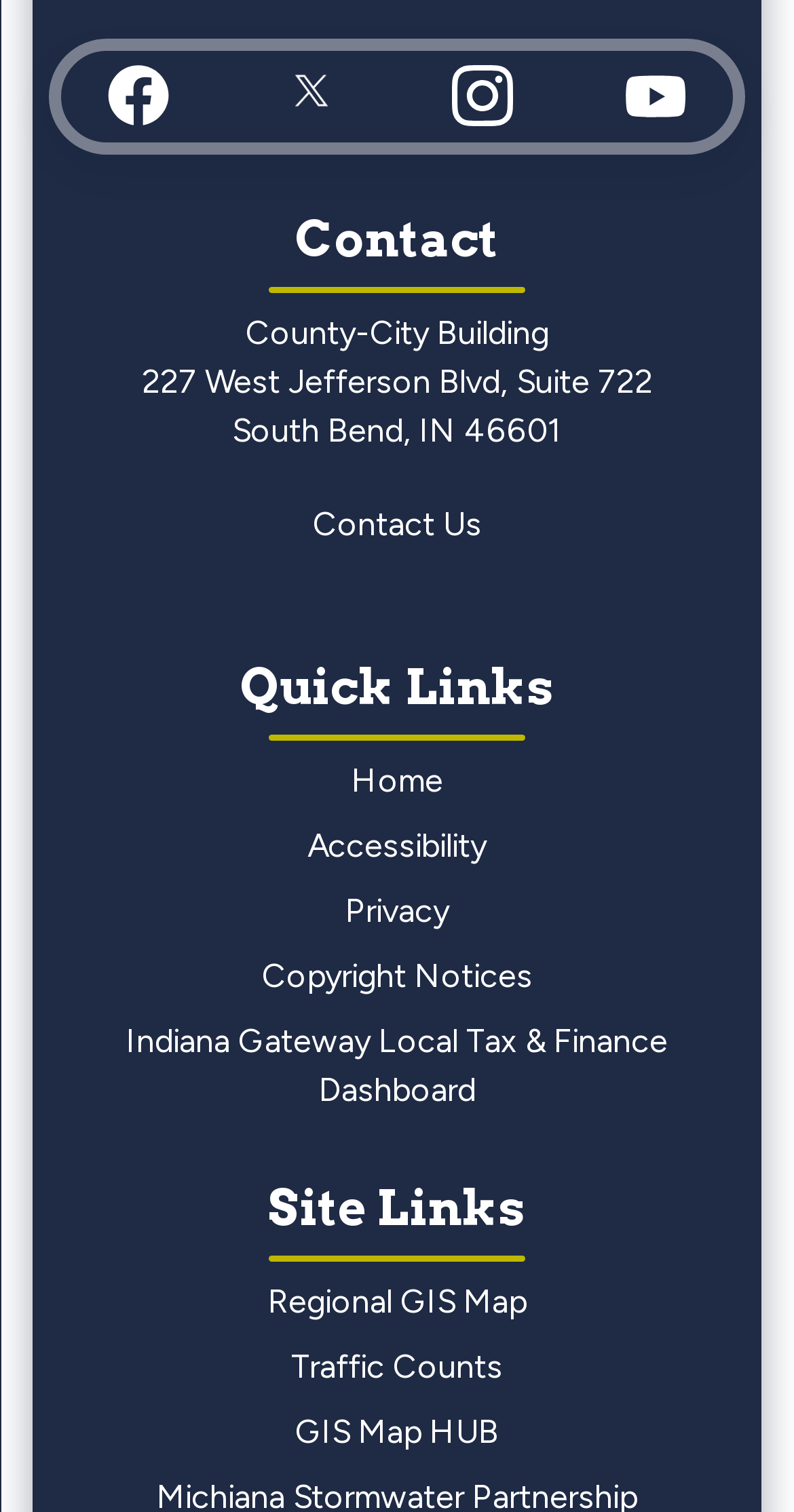Identify the bounding box coordinates of the HTML element based on this description: "Traffic Counts".

[0.367, 0.891, 0.633, 0.917]